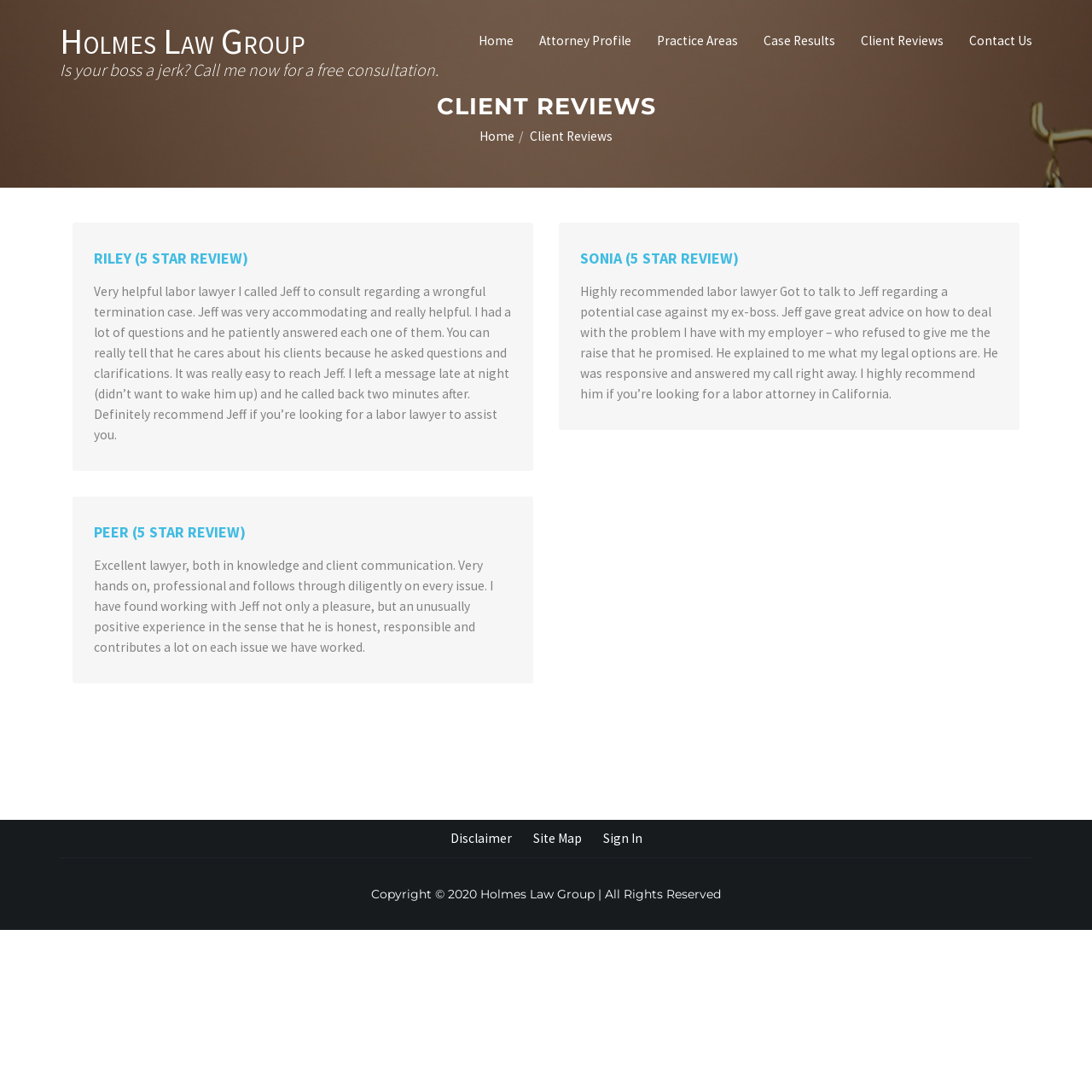Please identify the bounding box coordinates of the element on the webpage that should be clicked to follow this instruction: "Check the copyright information". The bounding box coordinates should be given as four float numbers between 0 and 1, formatted as [left, top, right, bottom].

[0.34, 0.812, 0.66, 0.826]